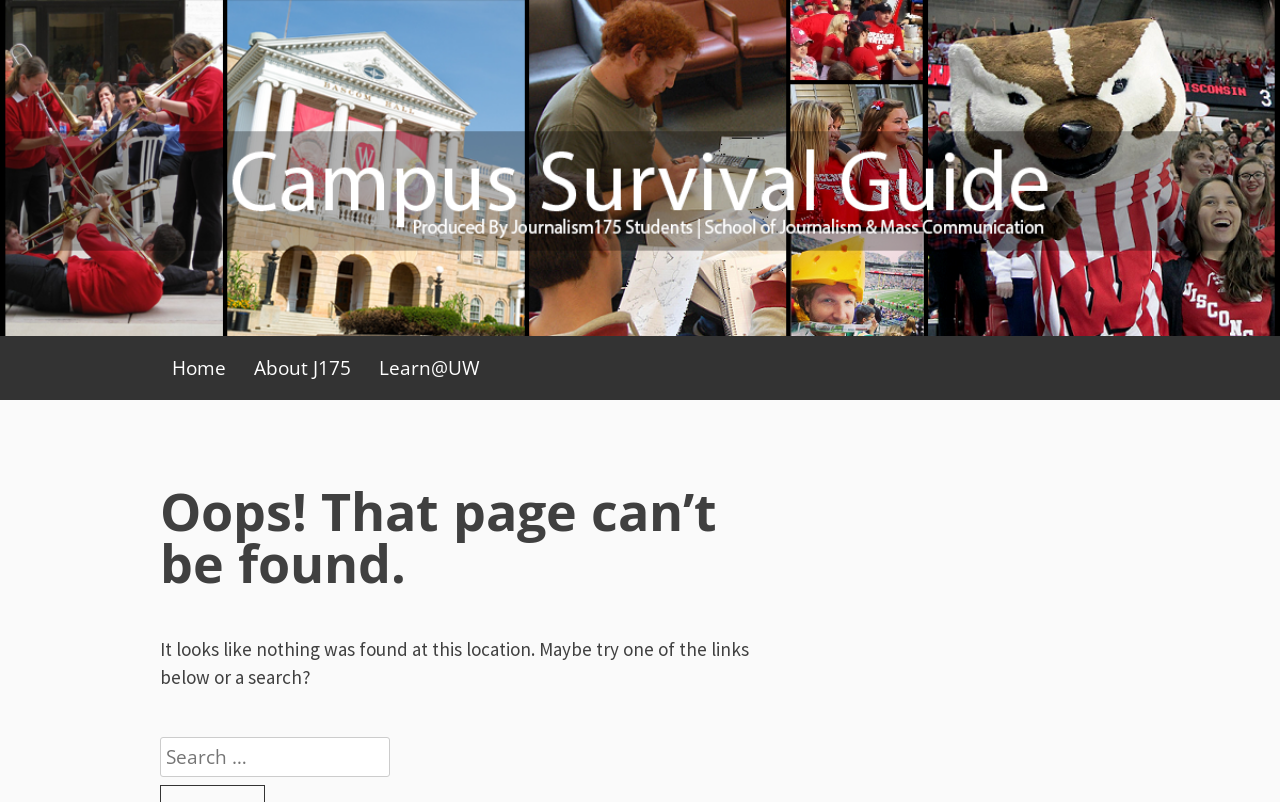What is the error message on the page?
Respond with a short answer, either a single word or a phrase, based on the image.

Oops! That page can’t be found.